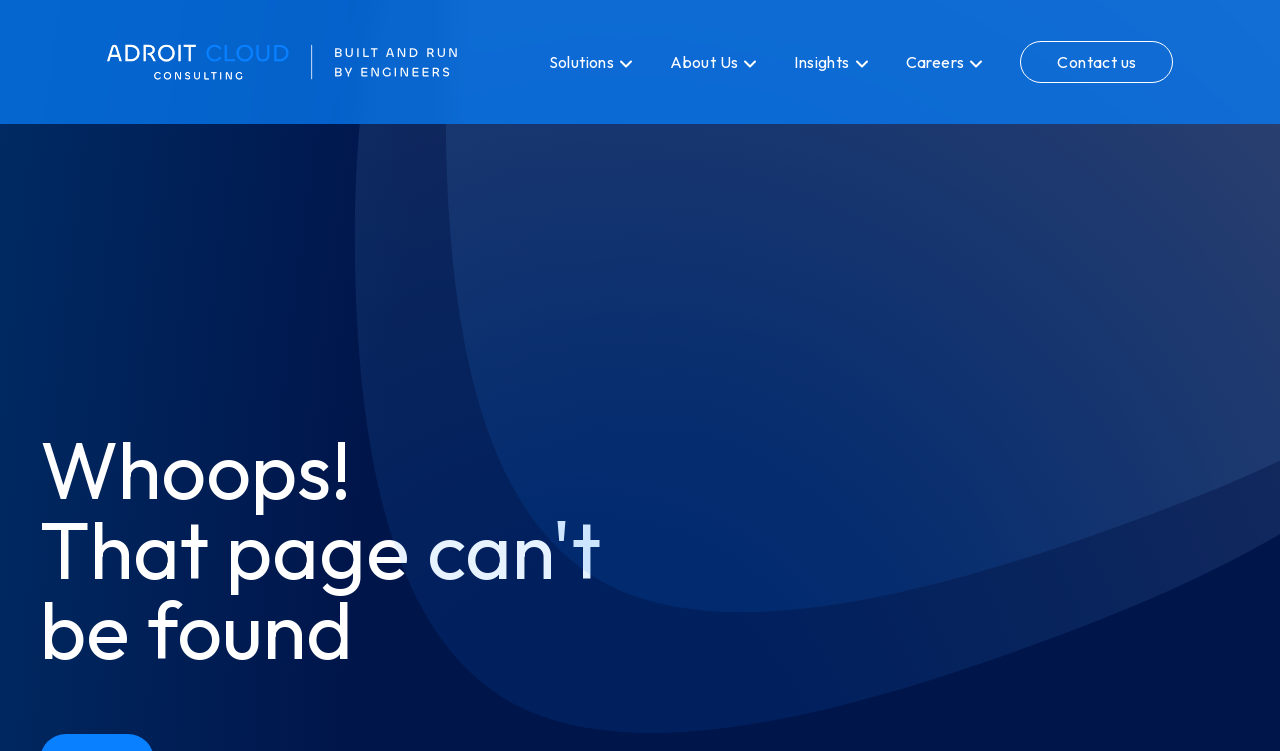Give a complete and precise description of the webpage's appearance.

This webpage is about Adroit Cloud Consulting, a DevOps and digital transformation consultancy built and run by engineers. At the top, there is a logo and a navigation menu with links to "Solutions", "About Us", "Insights", "Careers", and "Contact us". 

Below the navigation menu, there are four sections: "OUR SOLUTIONS", "INDUSTRY SOLUTIONS", "ABOUT US", and "MEET THE FOUNDERS". The "OUR SOLUTIONS" section has four links: "On-Demand Engineering", "Data and AI", "Developer Self-Service", and "Security & DevSecOps", each with a corresponding image. The "INDUSTRY SOLUTIONS" section has three links: "UK Government Frameworks", "Financial Services", and "Energy", each with a corresponding image. The "ABOUT US" section has four links: "The Adroit Story", "Carbon Reduction Plan", "Social Value", and "Our Accreditations", each with a corresponding image. The "MEET THE FOUNDERS" section has a link to "Case studies" with a corresponding image.

Further down, there are sections for "CASE STUDIES & ARTICLES", "HOW WE ARE DIFFERENT", "WHY WORK WITH US", "OPPORTUNITIES", and "ALL OPPORTUNITIES". The "CASE STUDIES & ARTICLES" section has three links to case studies and articles, each with a corresponding image. The "HOW WE ARE DIFFERENT" section has a link to learn more about how Adroit Cloud Consulting is different. The "WHY WORK WITH US" section has a link to a description of why one should work with Adroit Cloud Consulting, along with an image. The "OPPORTUNITIES" section has a link to a description of opportunities at Adroit Cloud Consulting, along with an image. The "ALL OPPORTUNITIES" section has a link to a list of job opportunities, including Team Lead, DevOps Engineer, Senior Java Developer, and Agile Delivery Manager, each with a corresponding bullet point and text.

At the very bottom, there is a link to "Contact us".